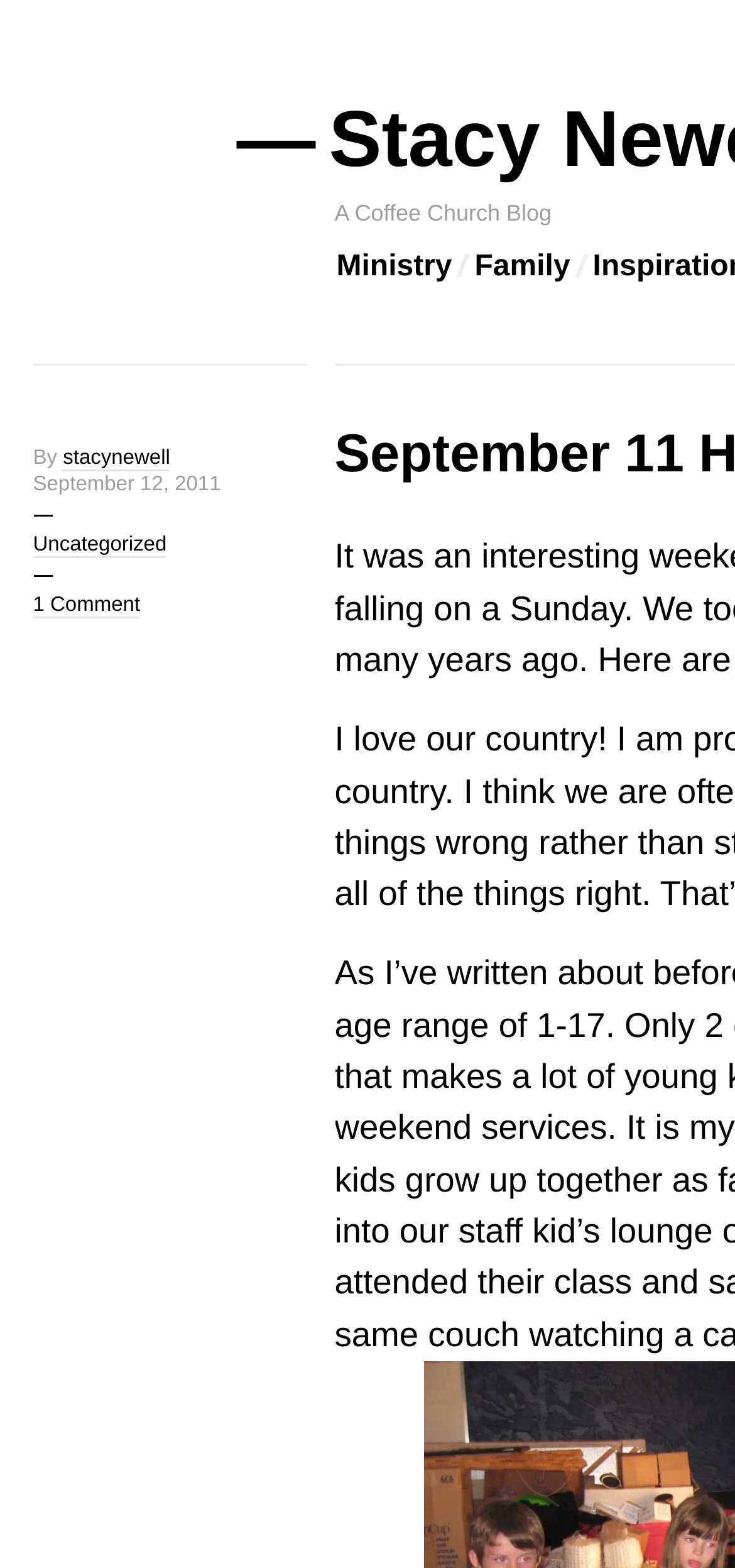Find the bounding box coordinates for the HTML element described in this sentence: "Ministry". Provide the coordinates as four float numbers between 0 and 1, in the format [left, top, right, bottom].

[0.458, 0.152, 0.615, 0.188]